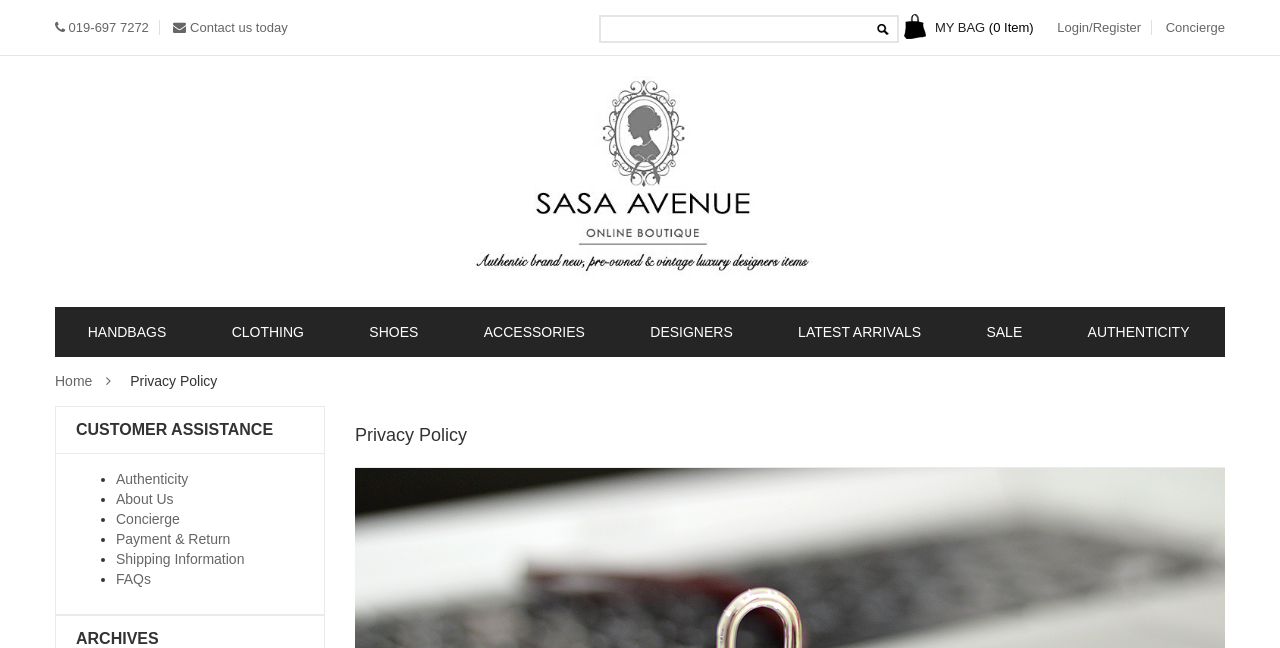Locate the bounding box of the user interface element based on this description: "My bag (0 item)".

[0.706, 0.031, 0.815, 0.054]